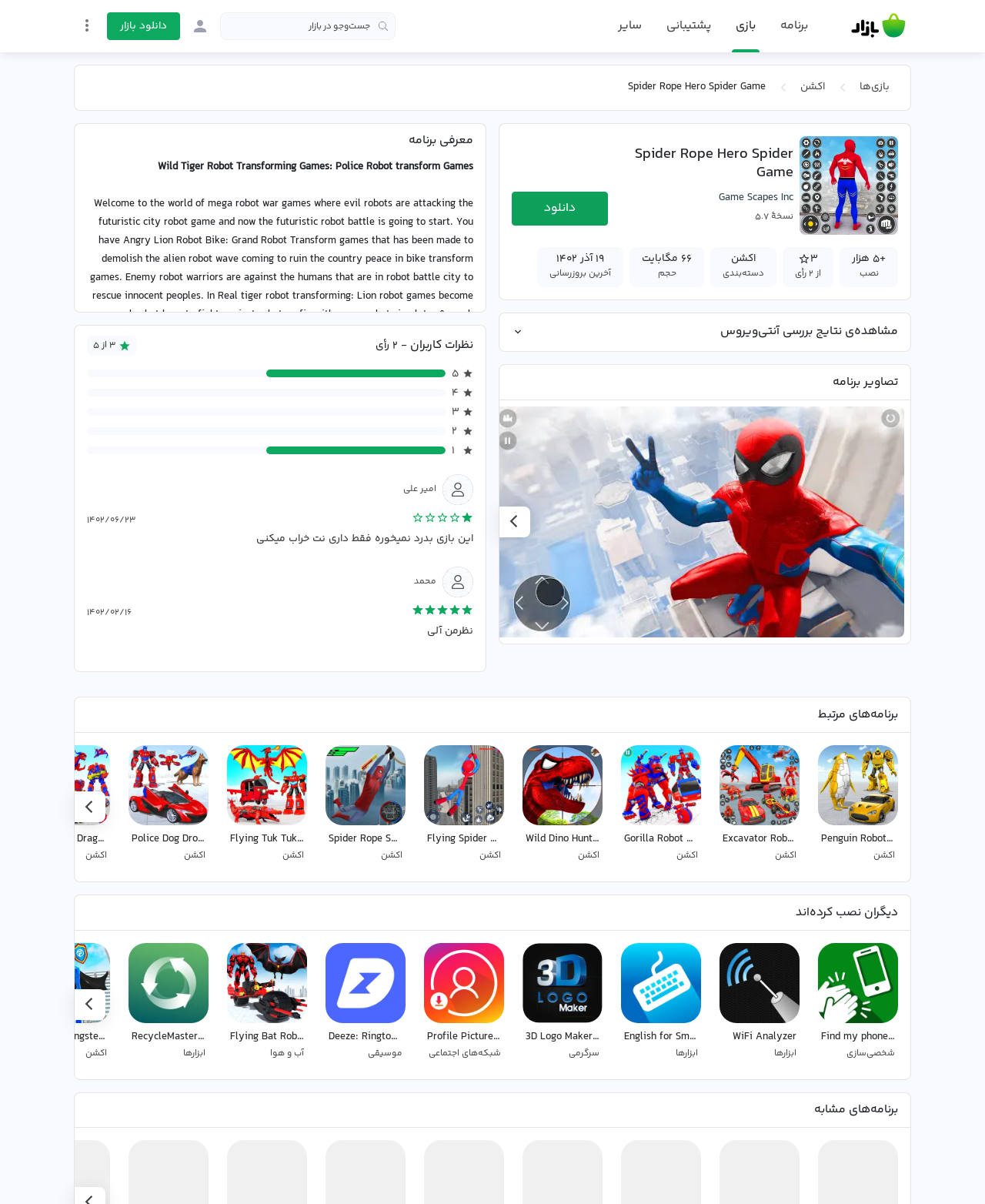What is the category of the game?
Provide a well-explained and detailed answer to the question.

The category of the game can be found in the layout table element with the text 'اکشن' which is located in the game information section.